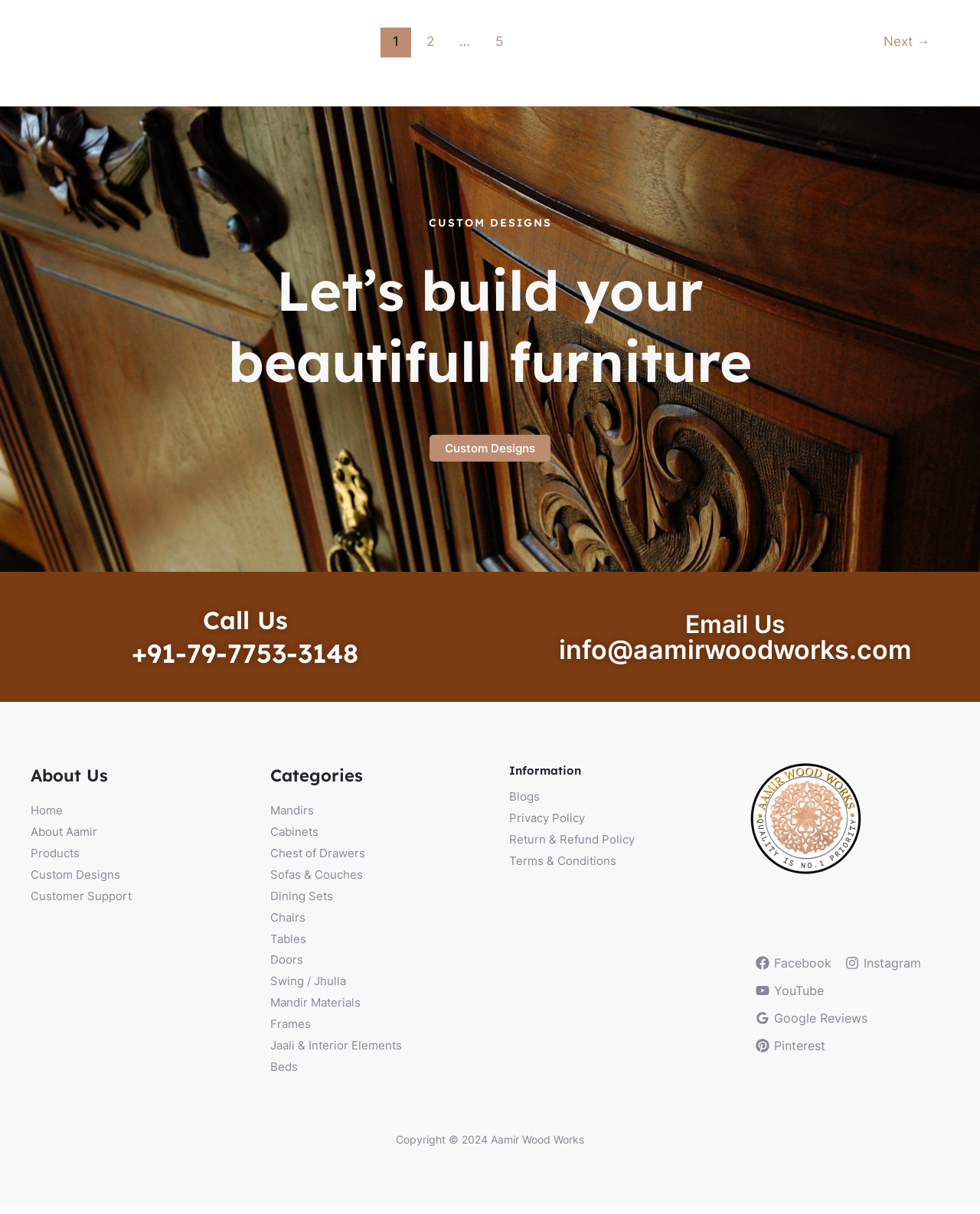What types of products are offered by the company?
Please look at the screenshot and answer in one word or a short phrase.

Furniture